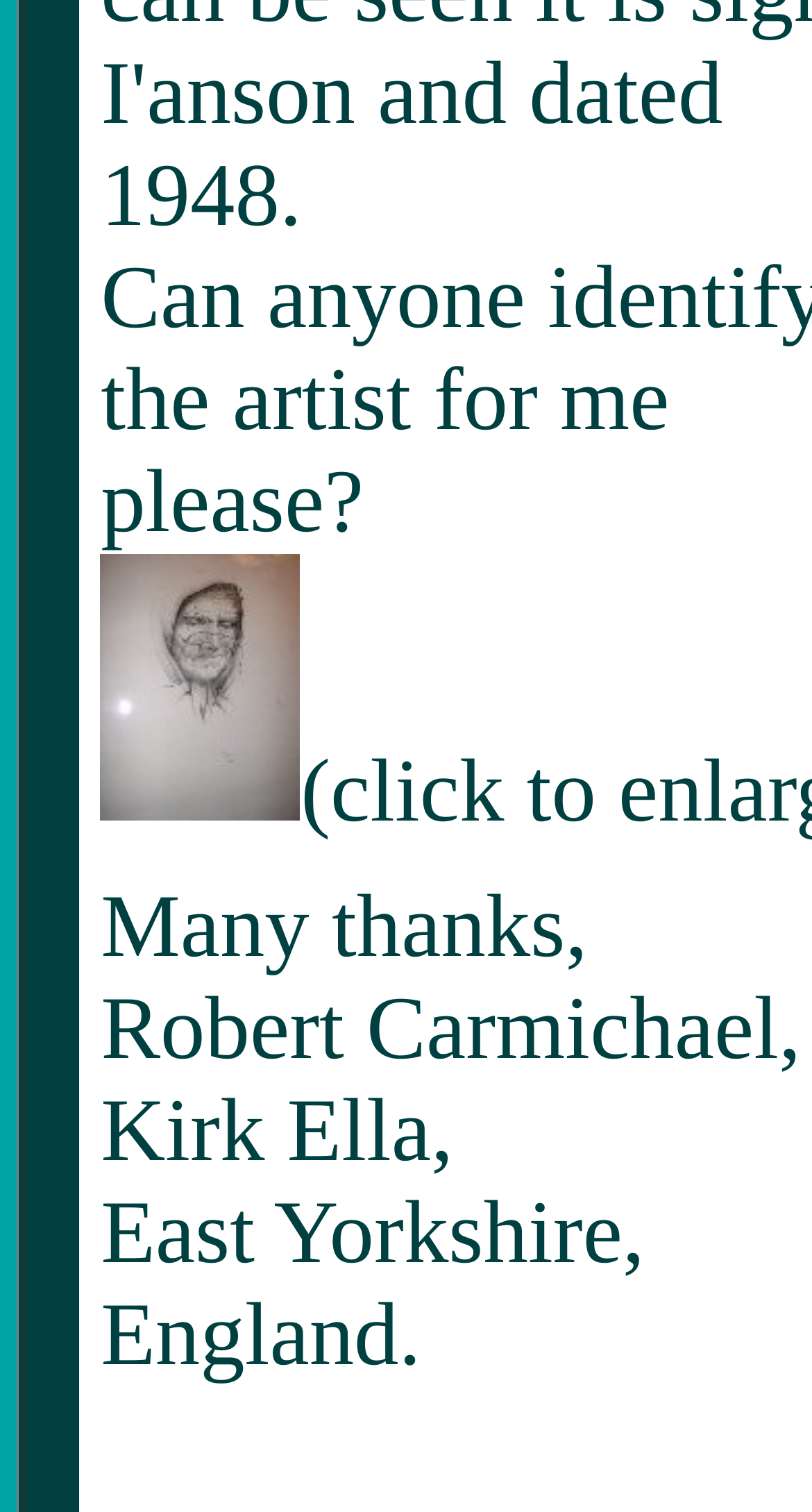How many lines of text are at the bottom of the webpage?
Please describe in detail the information shown in the image to answer the question.

The question can be answered by counting the number of StaticText elements at the bottom of the webpage, which are 5.